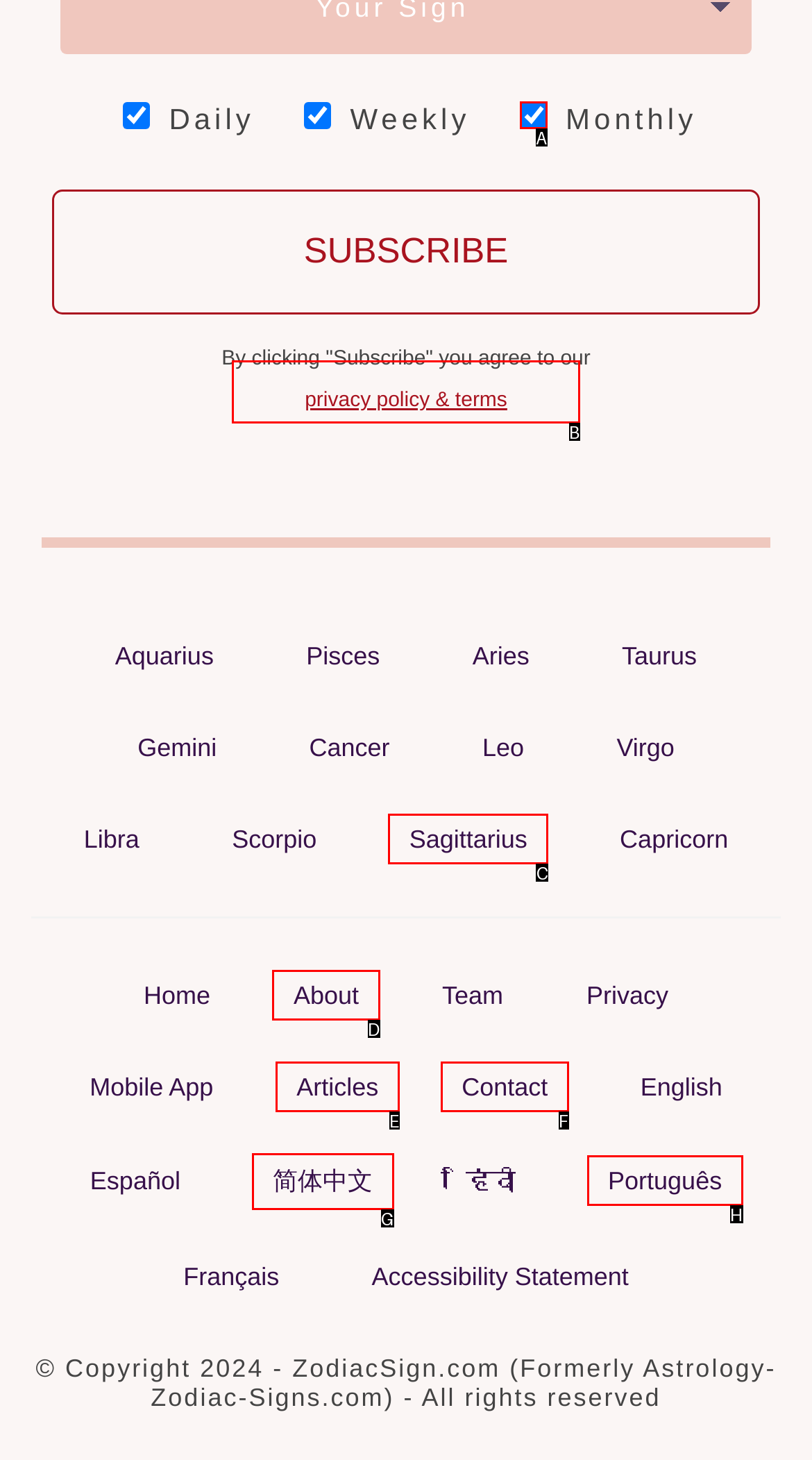Choose the HTML element that needs to be clicked for the given task: Read the privacy policy & terms Respond by giving the letter of the chosen option.

B